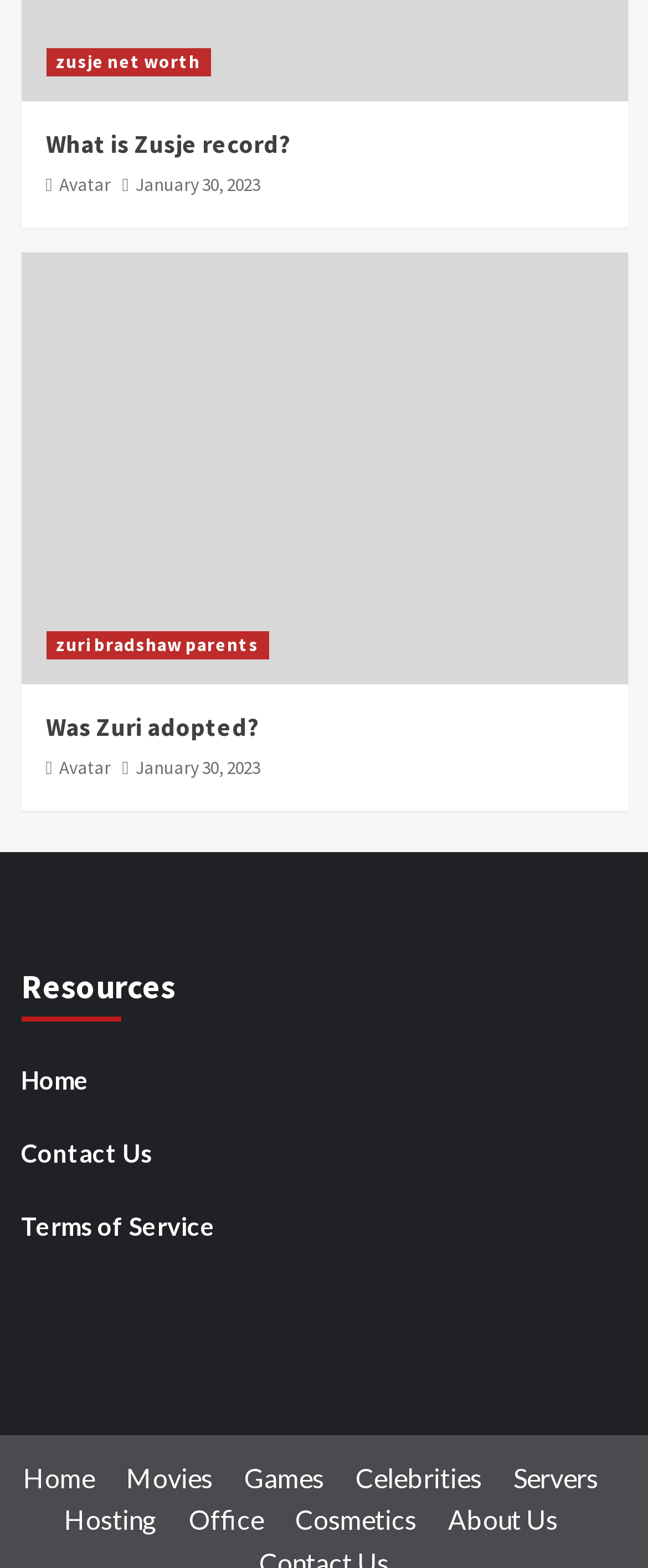Please find the bounding box for the UI component described as follows: "What is Zusje record?".

[0.071, 0.082, 0.447, 0.102]